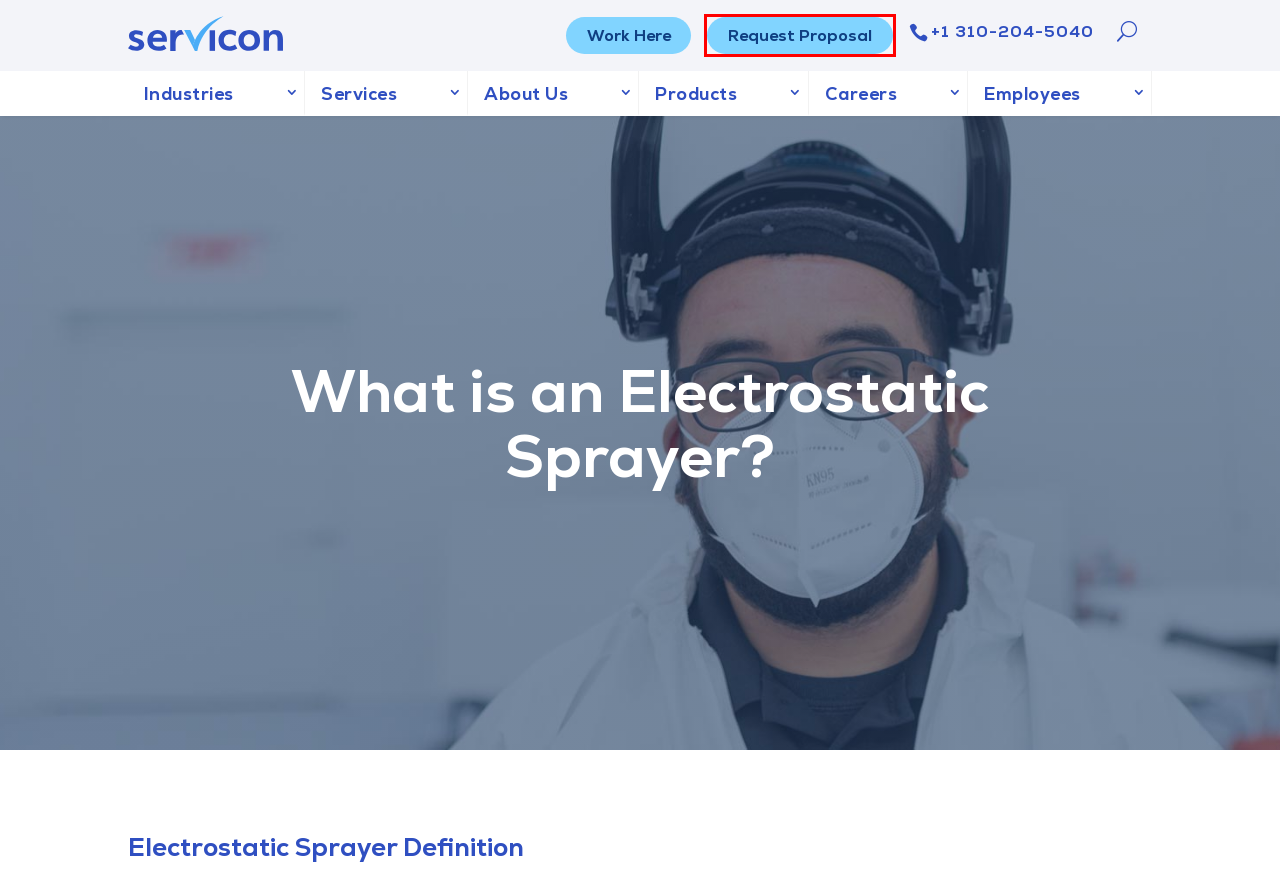You have a screenshot of a webpage where a red bounding box highlights a specific UI element. Identify the description that best matches the resulting webpage after the highlighted element is clicked. The choices are:
A. About Servicon - California's Trusted Total Facility Maintenance Company
B. Building Services - Servicon
C. Professional Cleaning and Disinfecting Services for Business Efficiency | Servicon
D. Open Positions - Servicon
E. What is Deep Cleaning - Servicon
F. What It Mean to Disinfect - Servicon
G. Careers - Opportunities to Grow at Servicon
H. Request for Proposal - How Can We Help Your Organization - Servicon

H